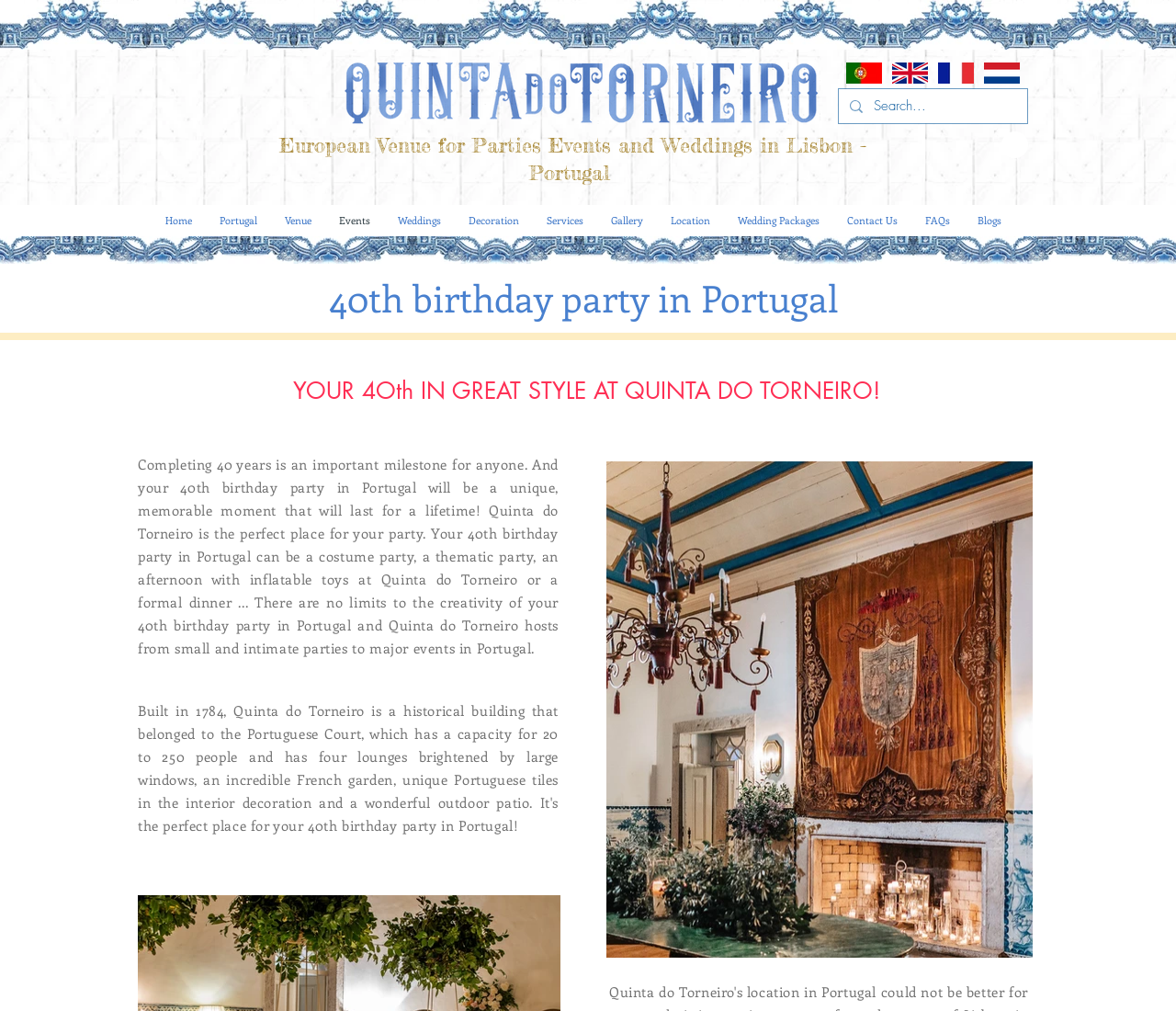What is the location of Quinta do Torneiro? Using the information from the screenshot, answer with a single word or phrase.

Lisbon, Portugal